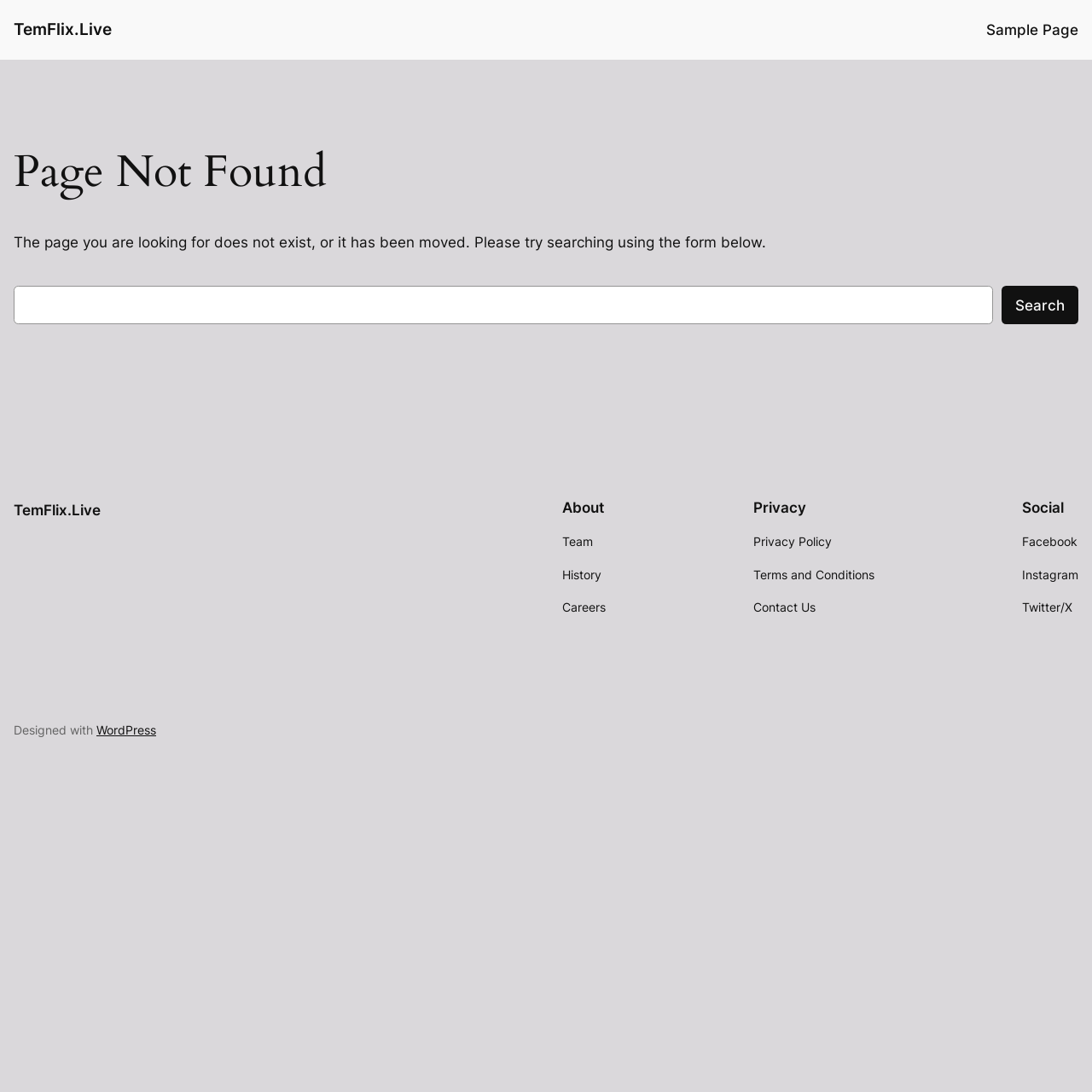Locate the bounding box coordinates of the element that should be clicked to execute the following instruction: "search for something".

[0.012, 0.262, 0.909, 0.297]